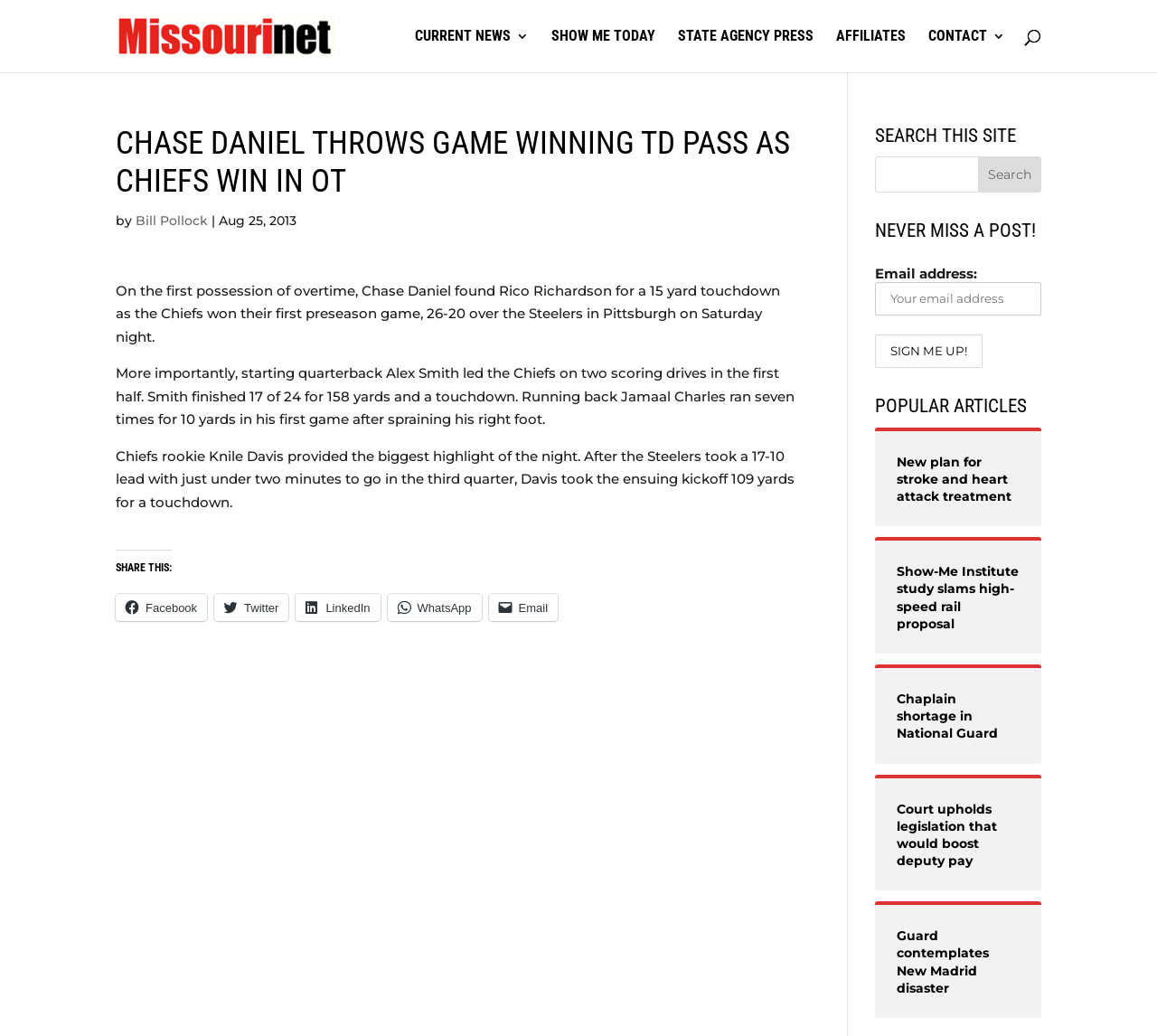Please identify the bounding box coordinates of the element that needs to be clicked to execute the following command: "View archives for 'February 2024'". Provide the bounding box using four float numbers between 0 and 1, formatted as [left, top, right, bottom].

None